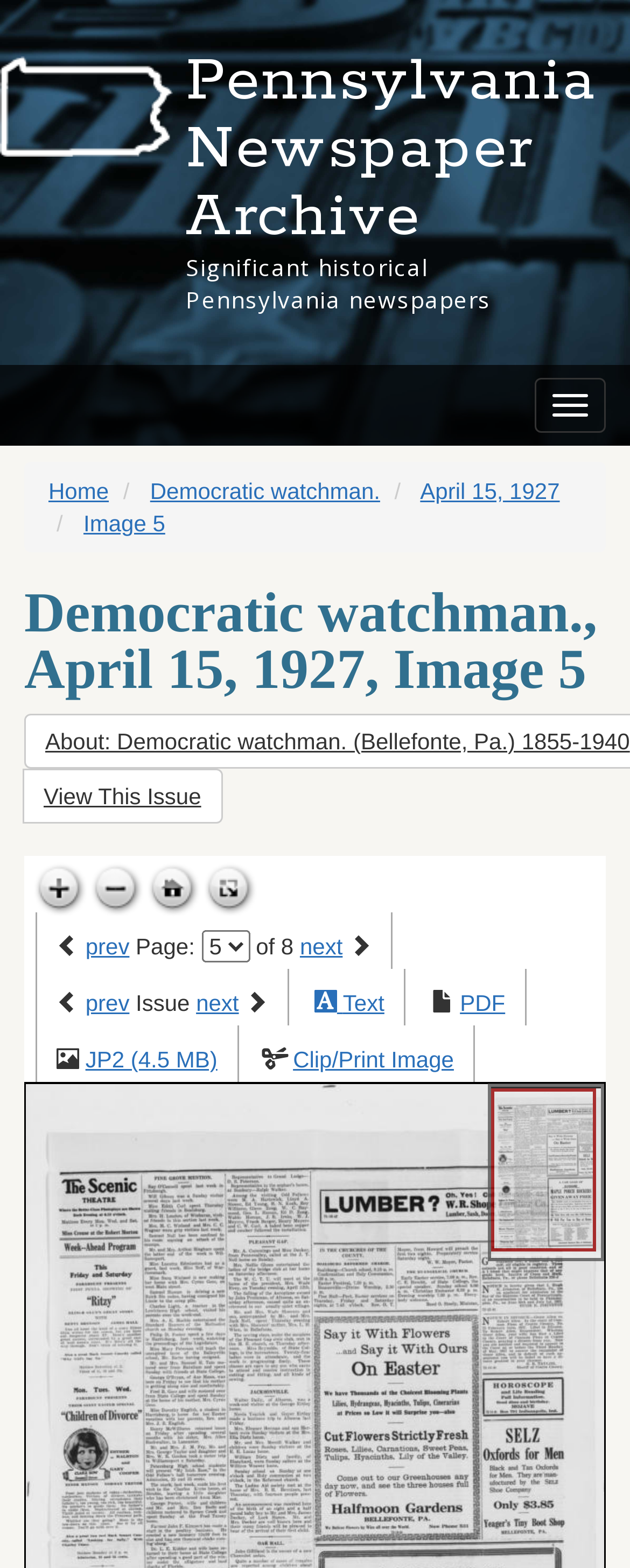What is the date of the newspaper issue?
Give a detailed response to the question by analyzing the screenshot.

The date of the newspaper issue can be found in the link 'April 15, 1927' on the webpage, which is located at [0.667, 0.305, 0.889, 0.321] coordinates.